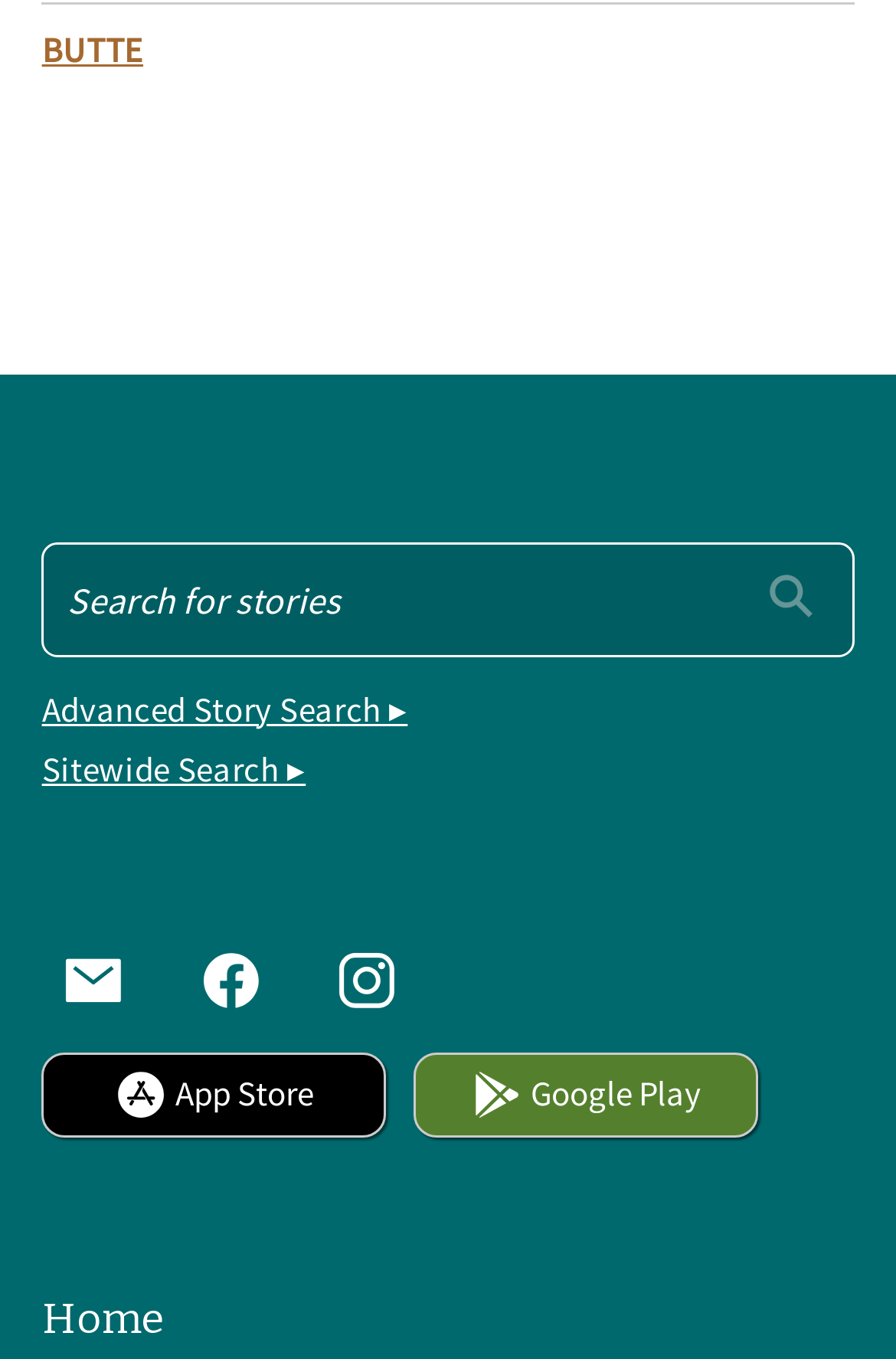Using the webpage screenshot, find the UI element described by Terms and Conditions. Provide the bounding box coordinates in the format (top-left x, top-left y, bottom-right x, bottom-right y), ensuring all values are floating point numbers between 0 and 1.

None